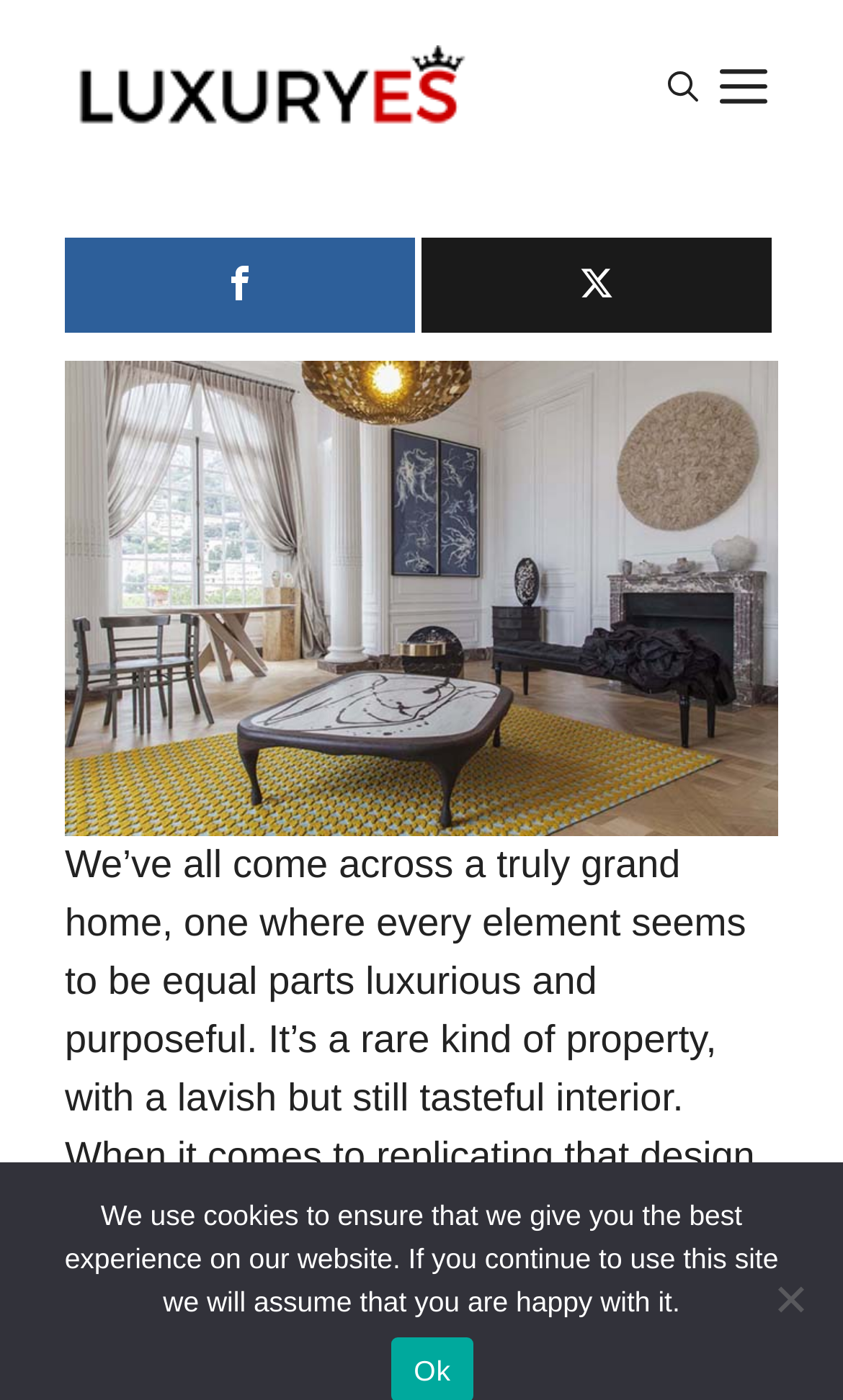What is the topic of the main text on the webpage?
Answer the question with just one word or phrase using the image.

Luxurious home design